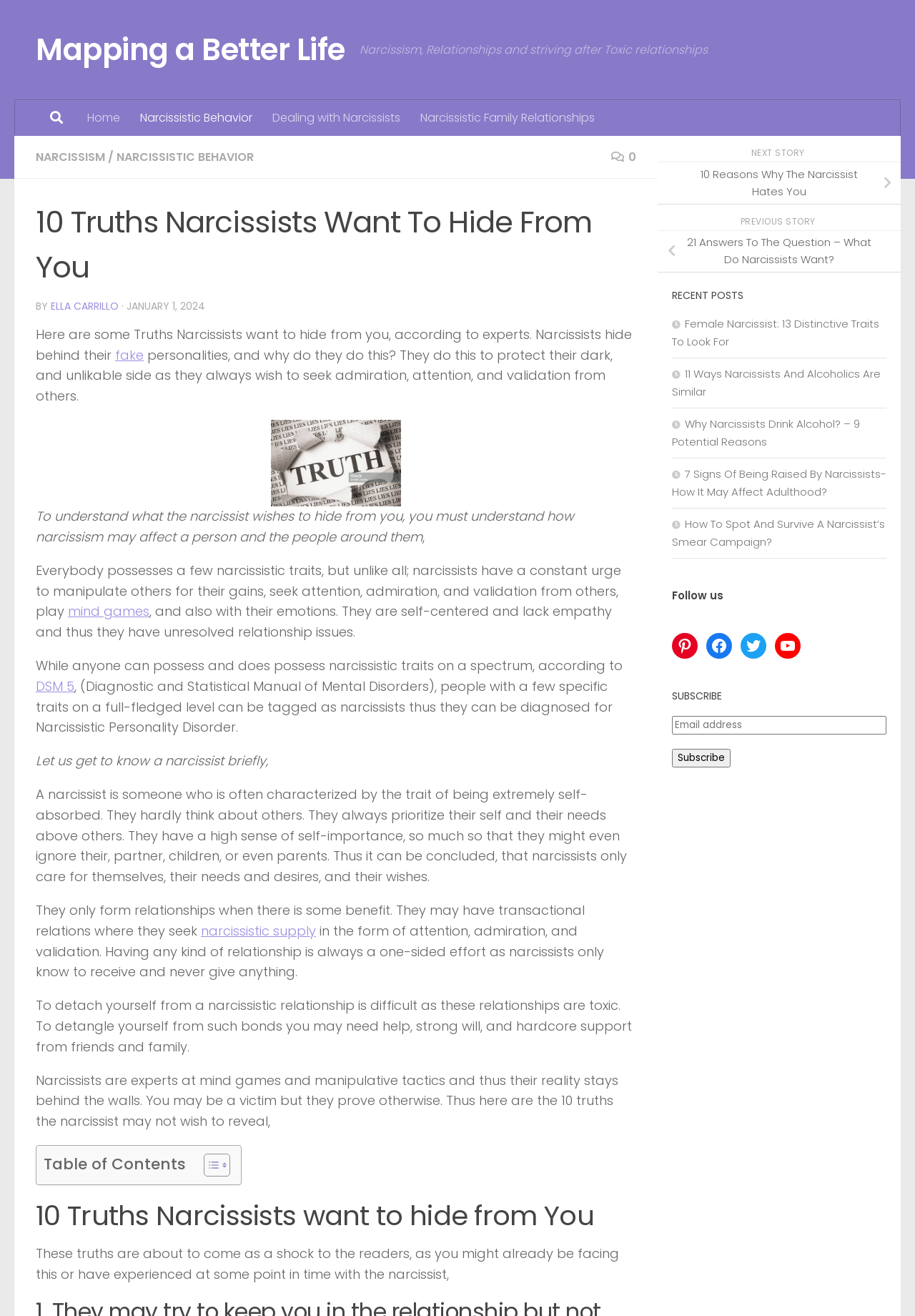Provide the bounding box coordinates of the area you need to click to execute the following instruction: "Click on the link to read about Narcissistic Behavior".

[0.142, 0.076, 0.287, 0.103]